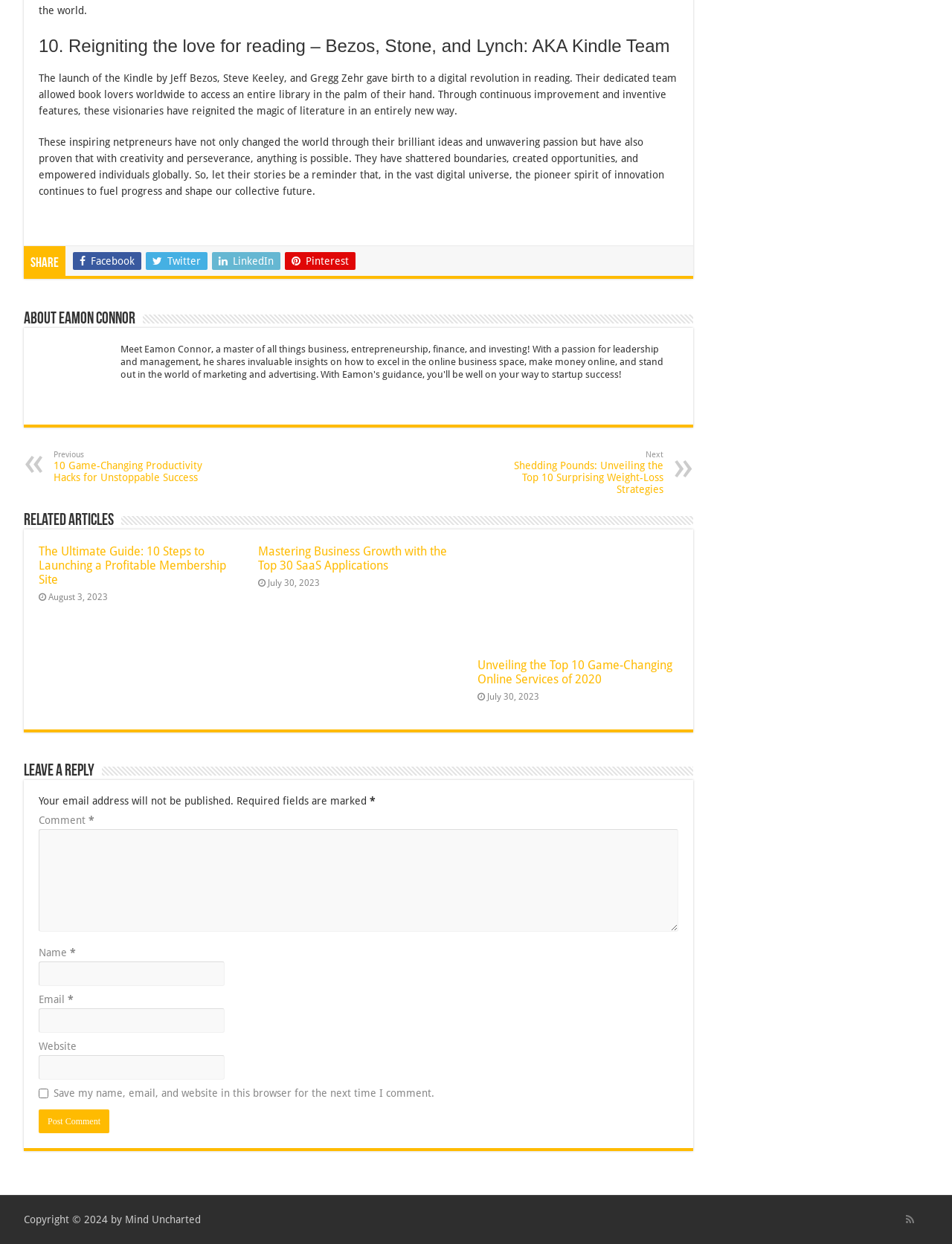What is the topic of the article?
Based on the visual details in the image, please answer the question thoroughly.

The topic of the article can be determined by reading the heading '10. Reigniting the love for reading – Bezos, Stone, and Lynch: AKA Kindle Team' which suggests that the article is about the Kindle Team and their contribution to the digital revolution in reading.